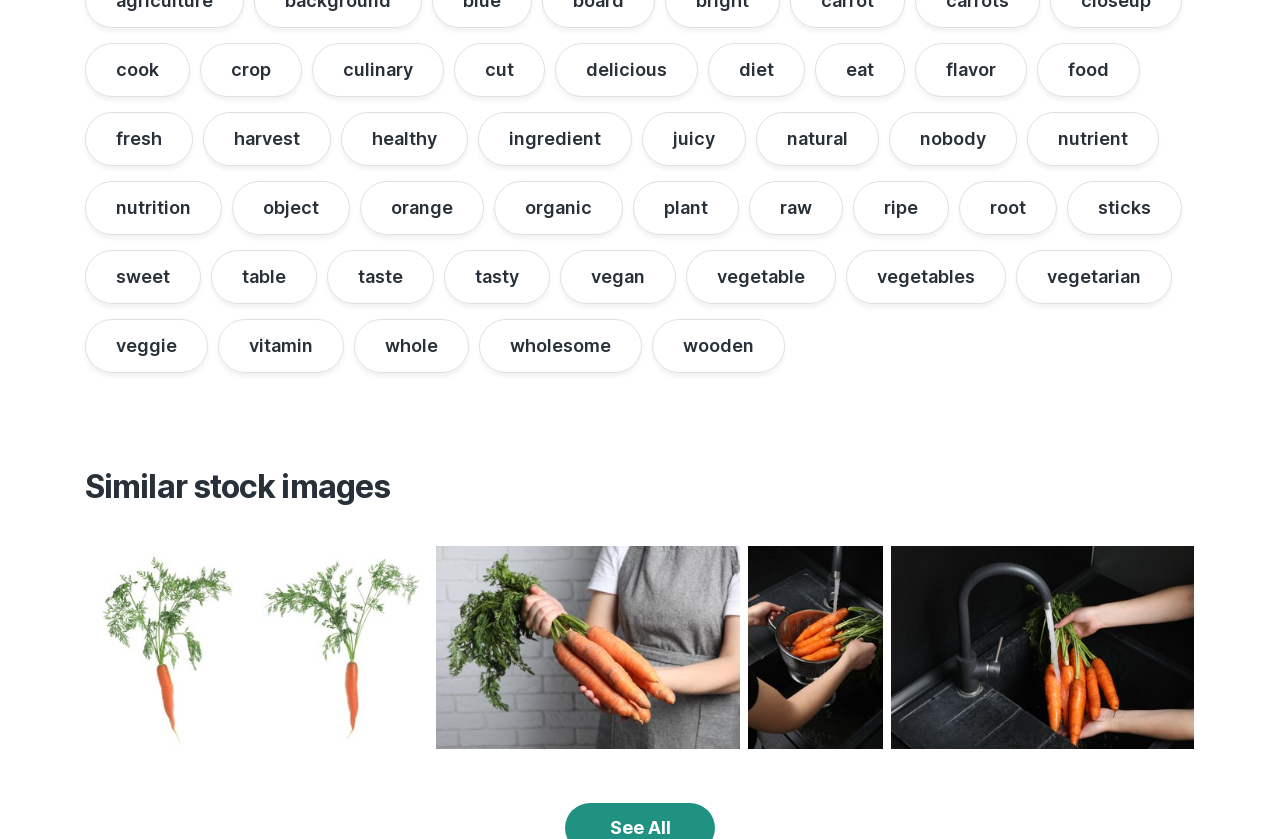Locate the bounding box coordinates of the clickable area to execute the instruction: "view the image 'Photo of Tasty ripe organic carrot isolated on white'". Provide the coordinates as four float numbers between 0 and 1, represented as [left, top, right, bottom].

[0.066, 0.651, 0.189, 0.892]